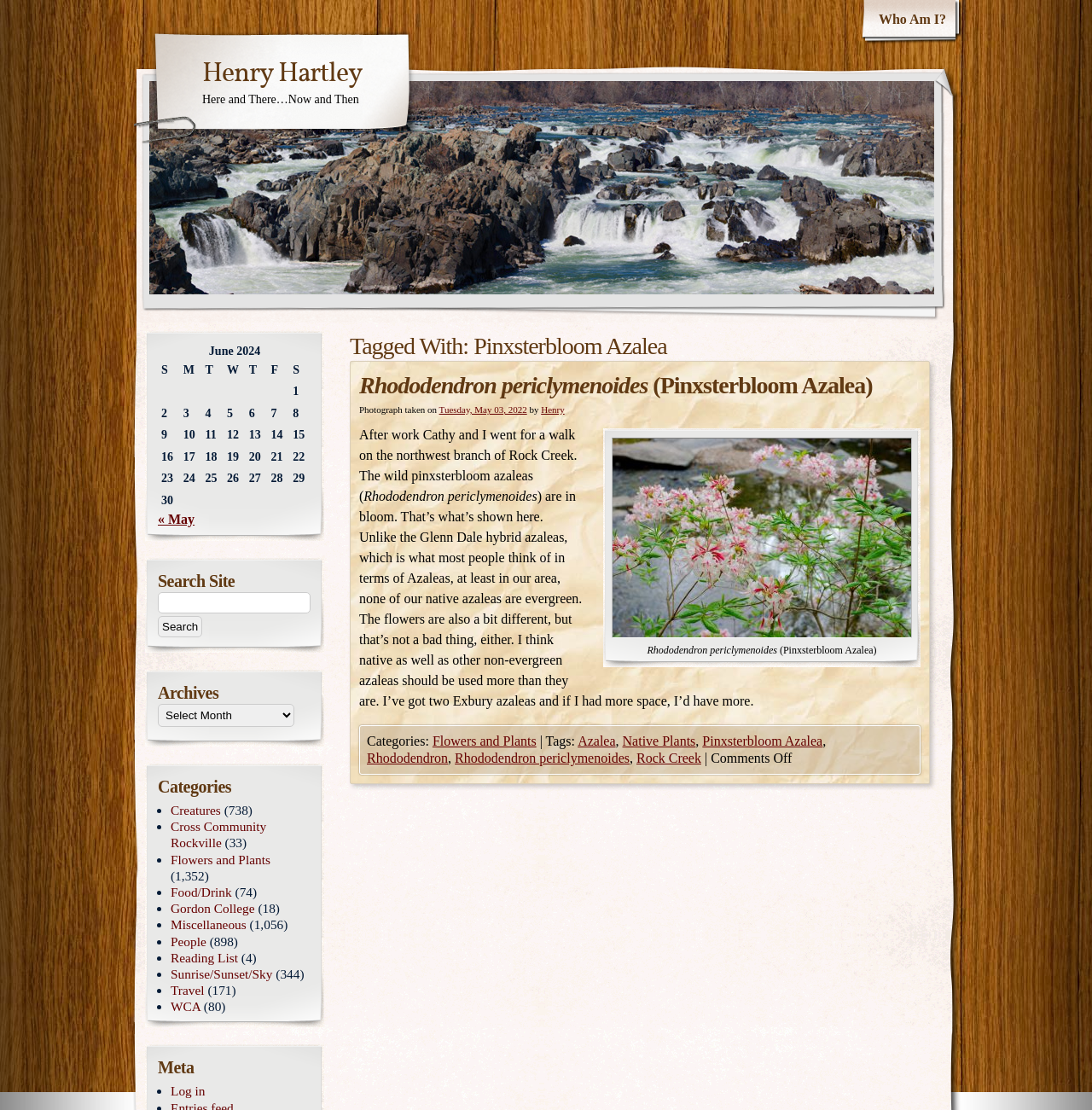Find the bounding box coordinates for the UI element that matches this description: "parent_node: Rhododendron periclymenoides (Pinxsterbloom Azalea)".

[0.557, 0.394, 0.838, 0.575]